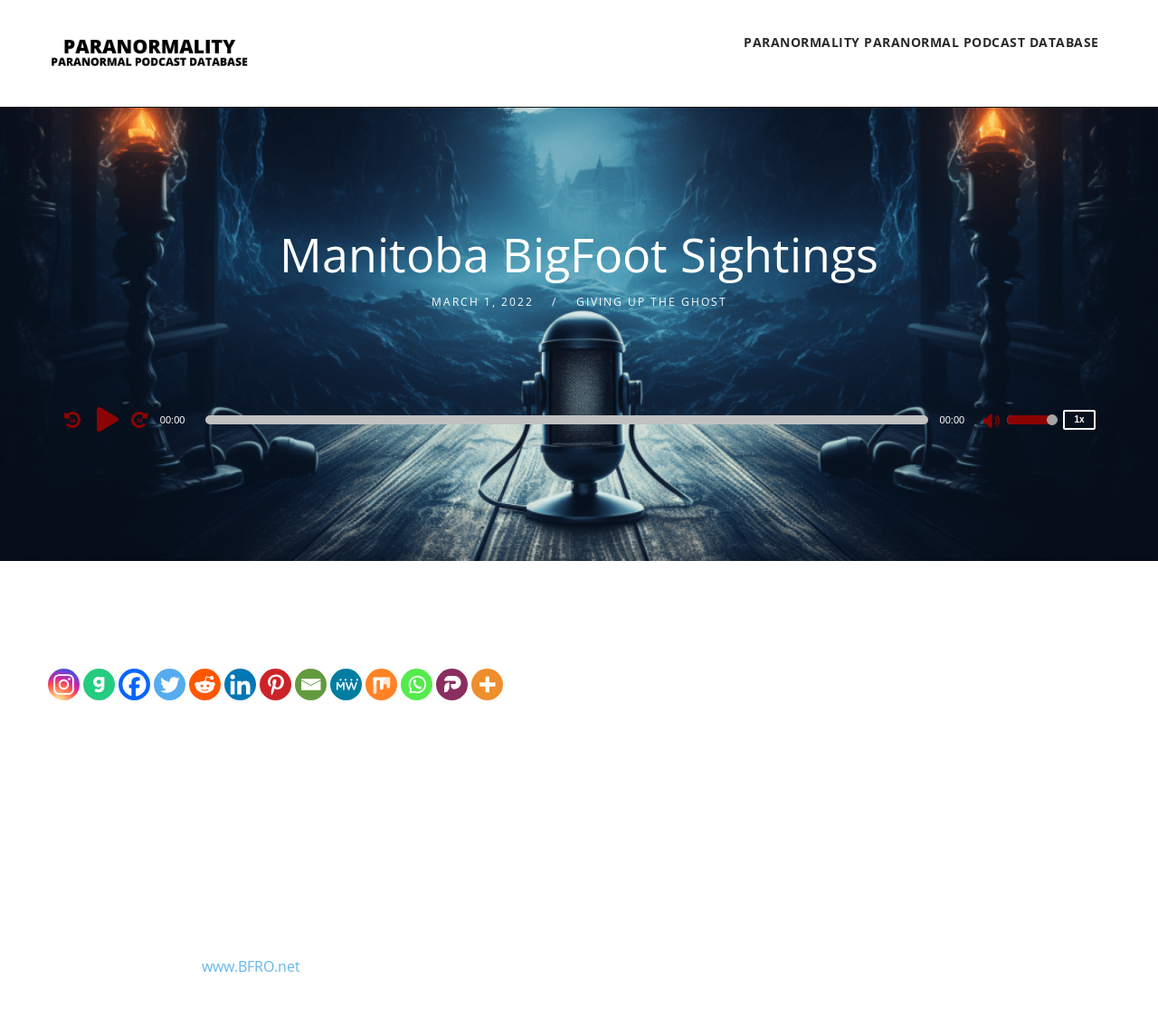Please identify the bounding box coordinates of the element's region that needs to be clicked to fulfill the following instruction: "Play the audio". The bounding box coordinates should consist of four float numbers between 0 and 1, i.e., [left, top, right, bottom].

[0.046, 0.387, 0.938, 0.422]